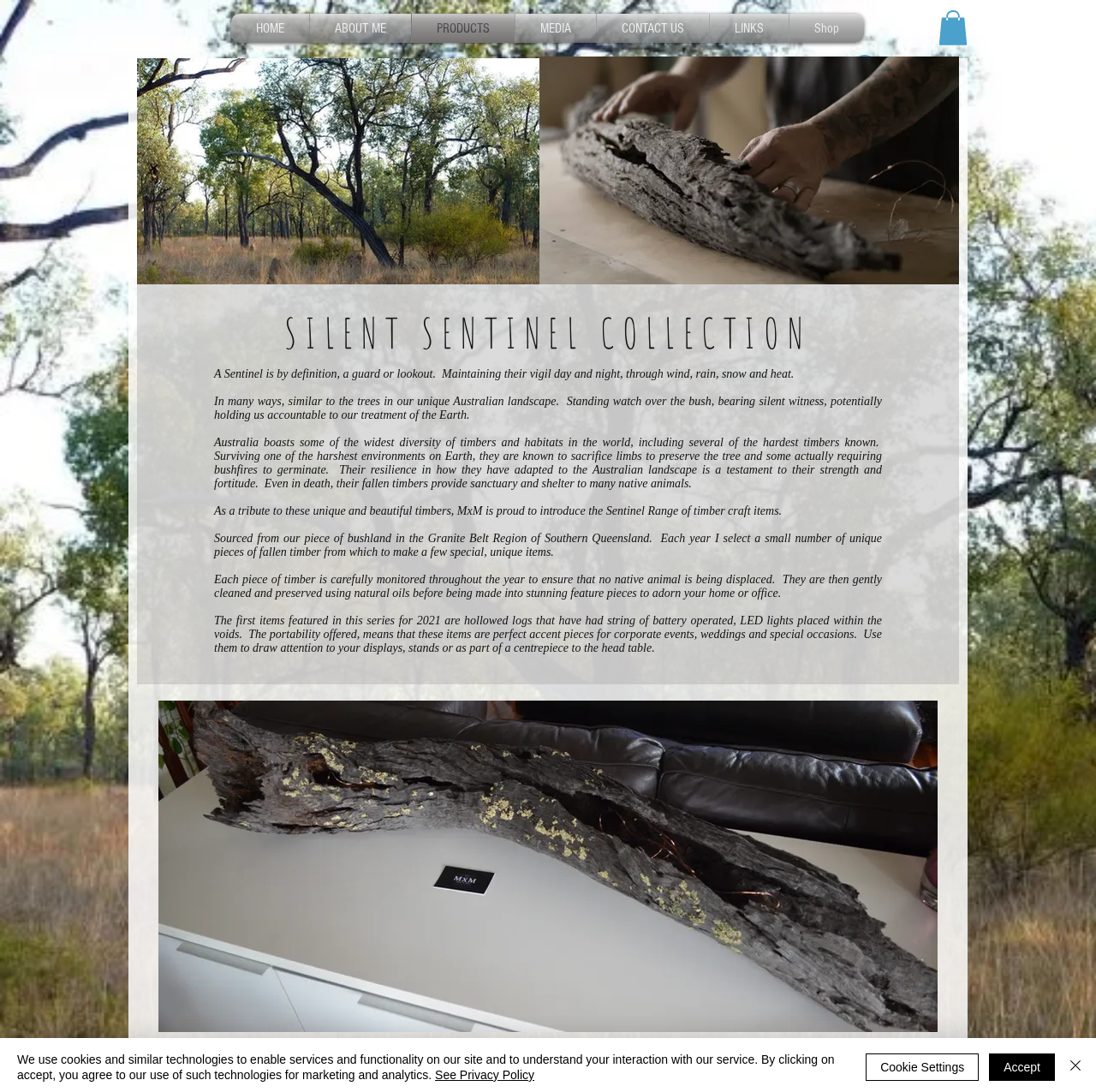What is the name of the collection?
Please provide a comprehensive answer based on the contents of the image.

The name of the collection is mentioned in the heading 'SILENT SENTINEL COLLECTION' which is located in the main content area of the webpage.